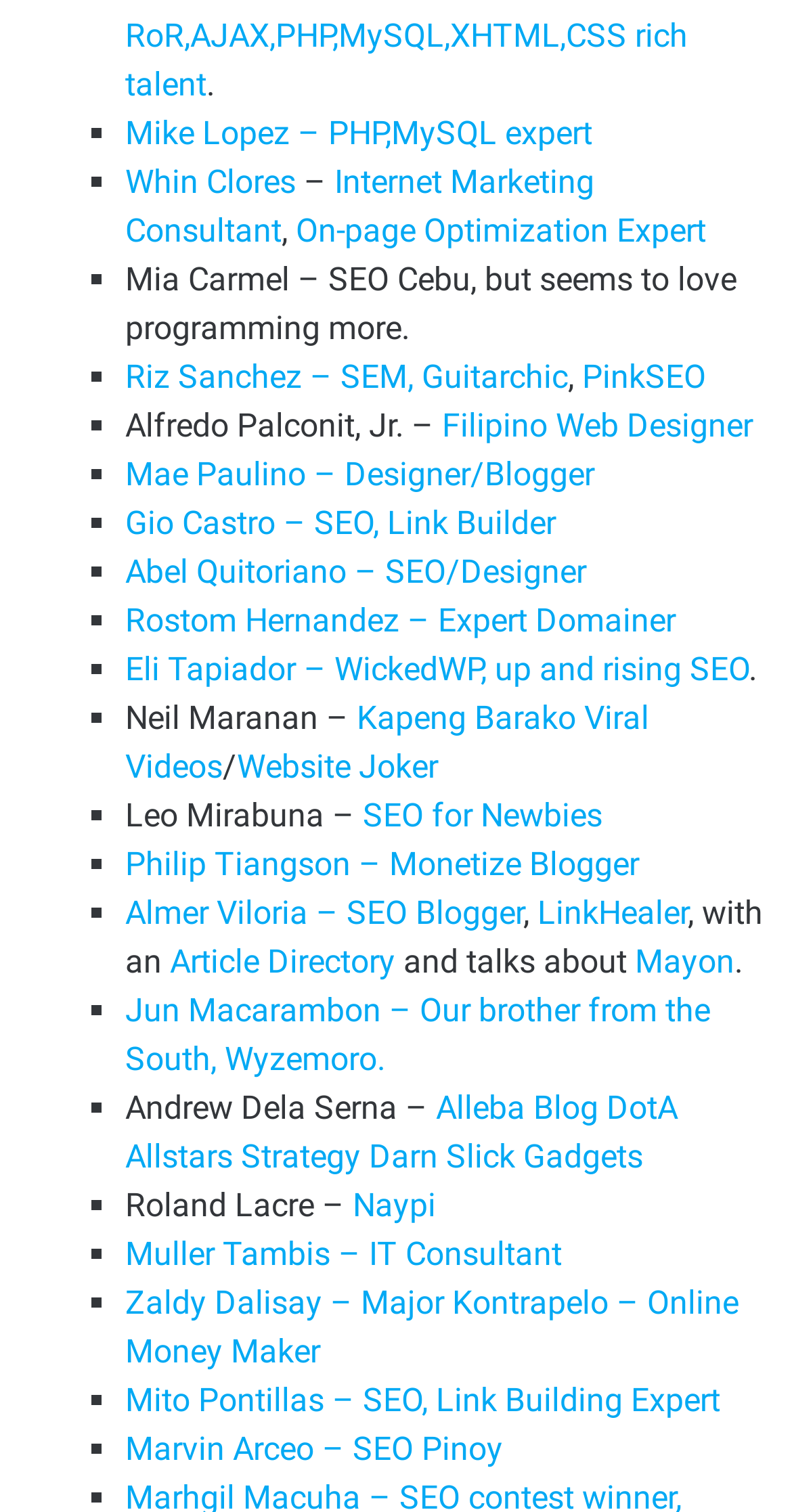Please determine the bounding box coordinates for the element with the description: "report a problem".

None